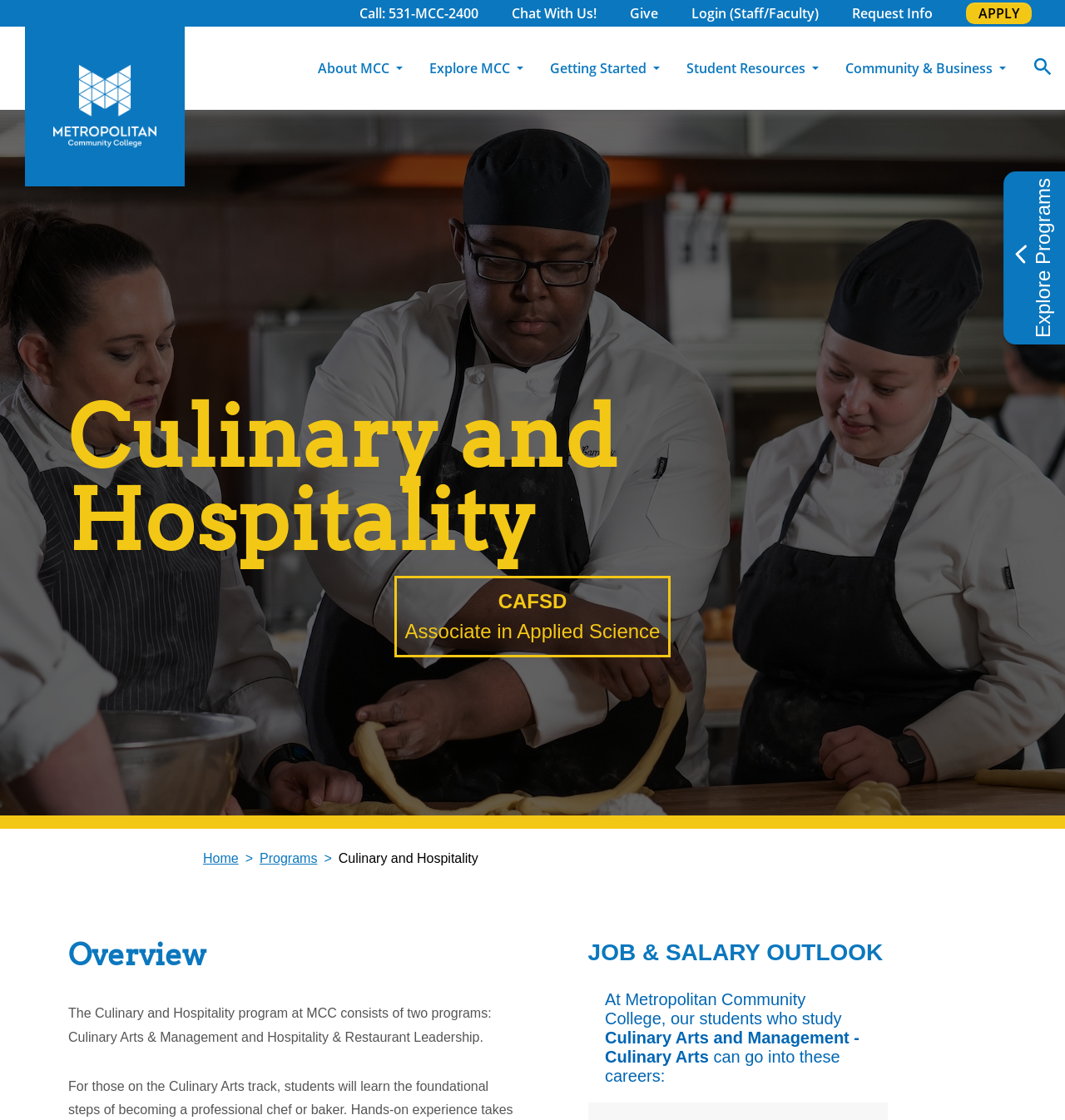Locate the bounding box coordinates of the area you need to click to fulfill this instruction: 'Search the website'. The coordinates must be in the form of four float numbers ranging from 0 to 1: [left, top, right, bottom].

[0.958, 0.024, 1.0, 0.098]